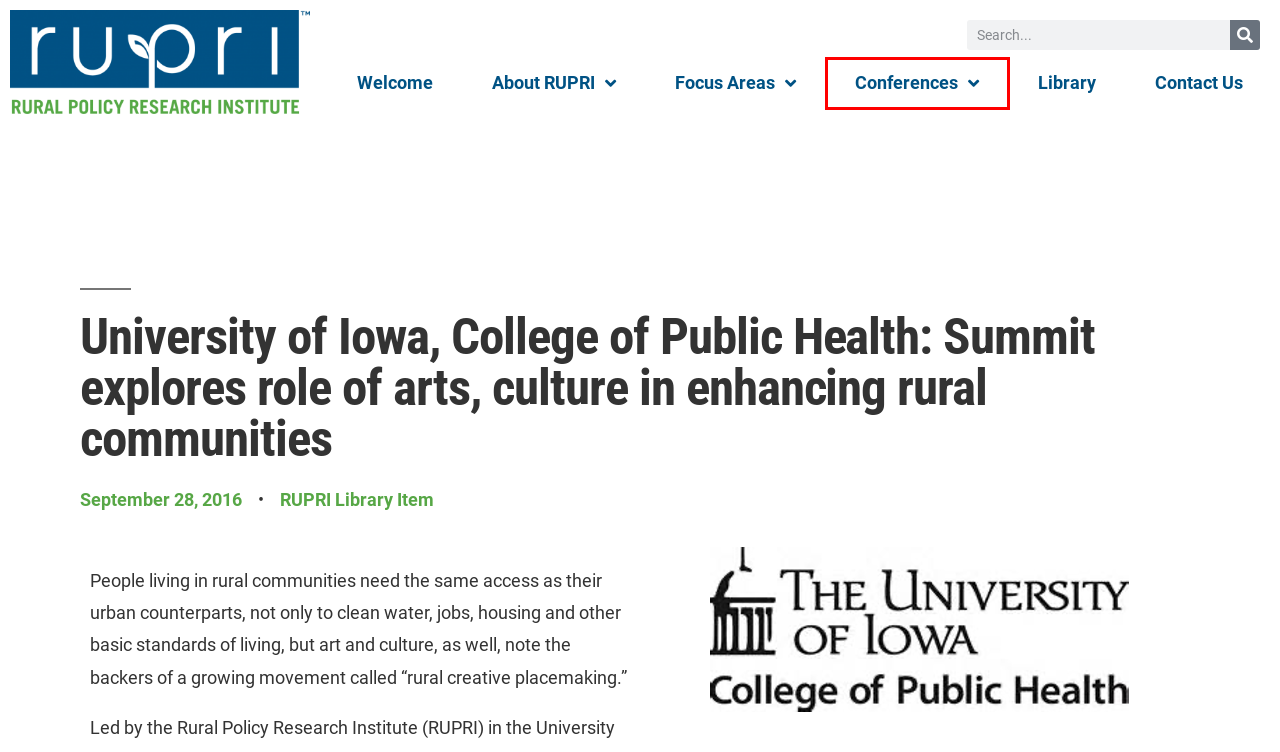You have a screenshot of a webpage where a red bounding box highlights a specific UI element. Identify the description that best matches the resulting webpage after the highlighted element is clicked. The choices are:
A. September 28, 2016 - Rural Policy Research Institute
B. Library - Rural Policy Research Institute
C. Contact Us - Rural Policy Research Institute
D. About RUPRI - Rural Policy Research Institute
E. Welcome - Rural Policy Research Institute
F. Conference Archives - Rural Policy Research Institute
G. Focus Areas - Rural Policy Research Institute
H. Conferences - Rural Policy Research Institute

H